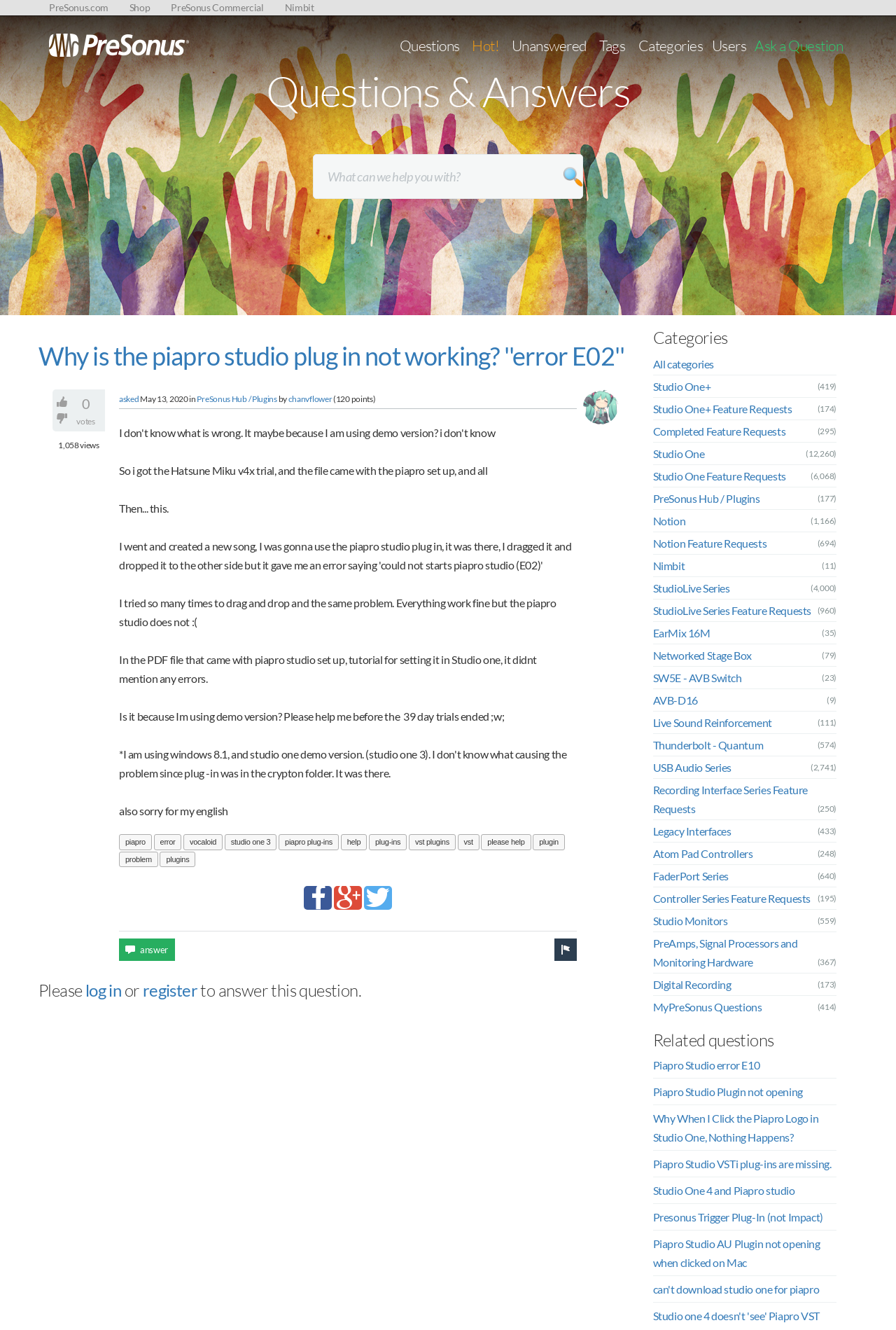Identify the bounding box coordinates for the UI element described as follows: EarMix 16M. Use the format (top-left x, top-left y, bottom-right x, bottom-right y) and ensure all values are floating point numbers between 0 and 1.

[0.729, 0.471, 0.793, 0.481]